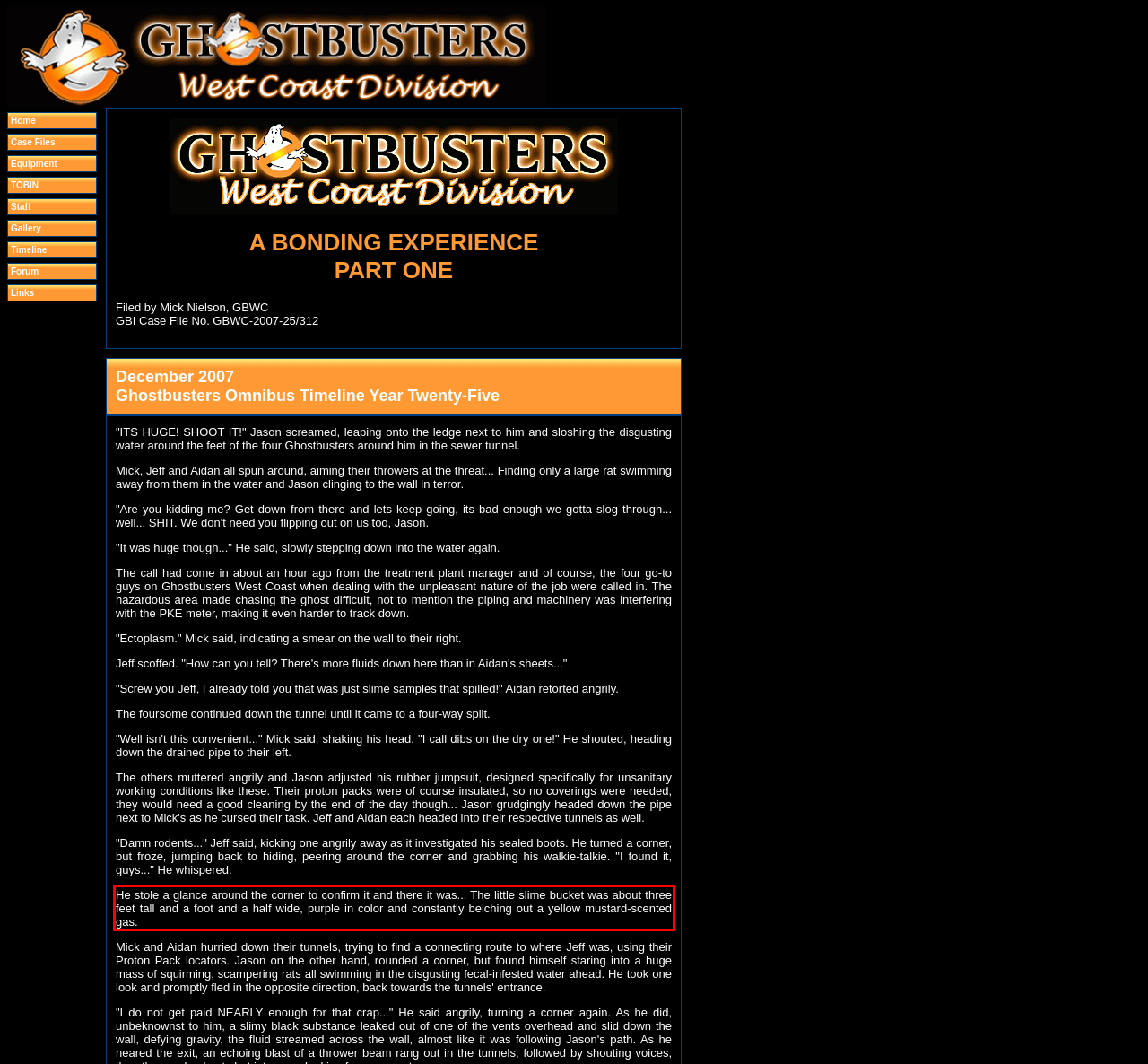Please examine the screenshot of the webpage and read the text present within the red rectangle bounding box.

He stole a glance around the corner to confirm it and there it was... The little slime bucket was about three feet tall and a foot and a half wide, purple in color and constantly belching out a yellow mustard-scented gas.